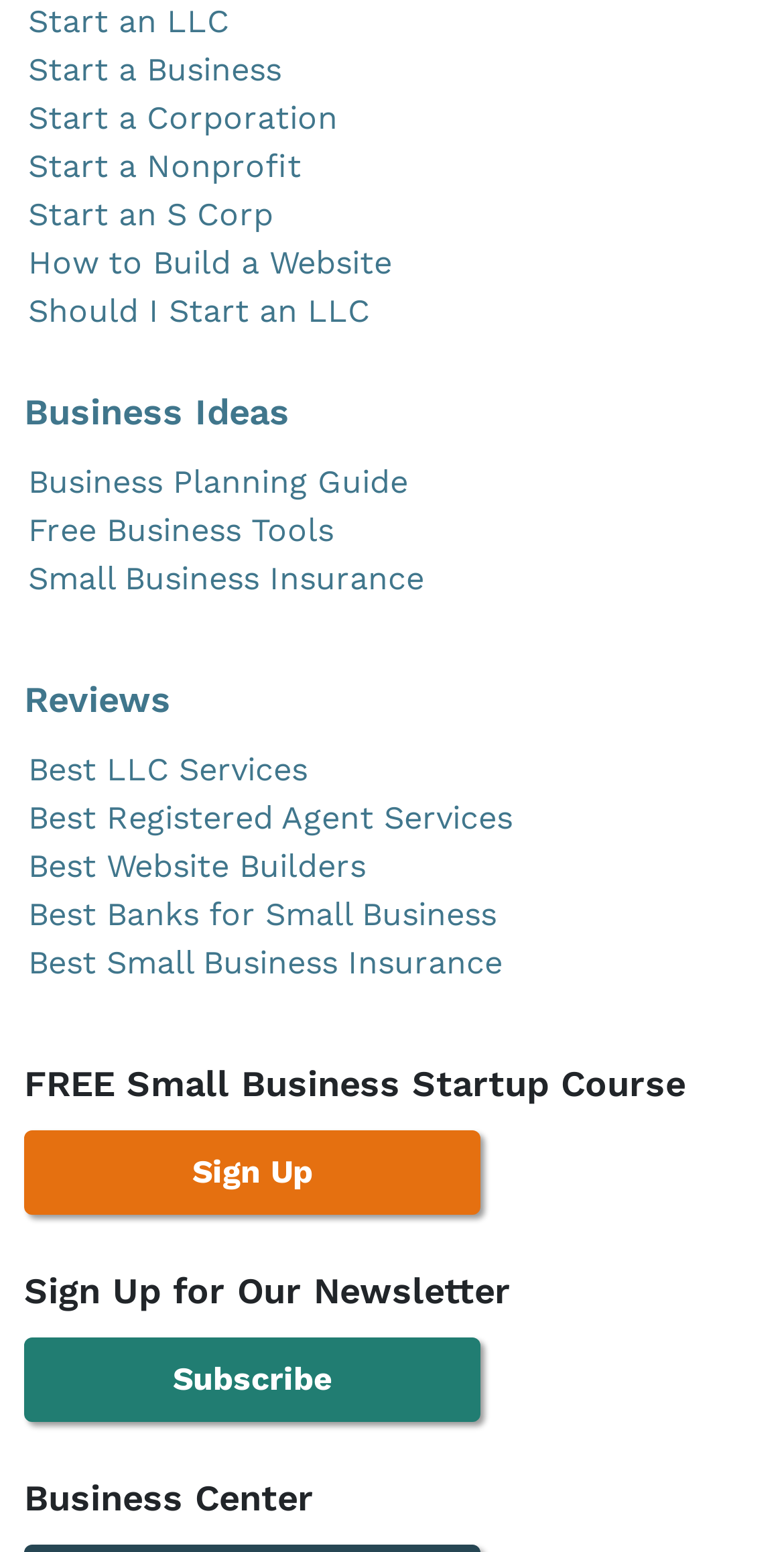Answer the question briefly using a single word or phrase: 
What is the topic of the free course offered?

Small Business Startup